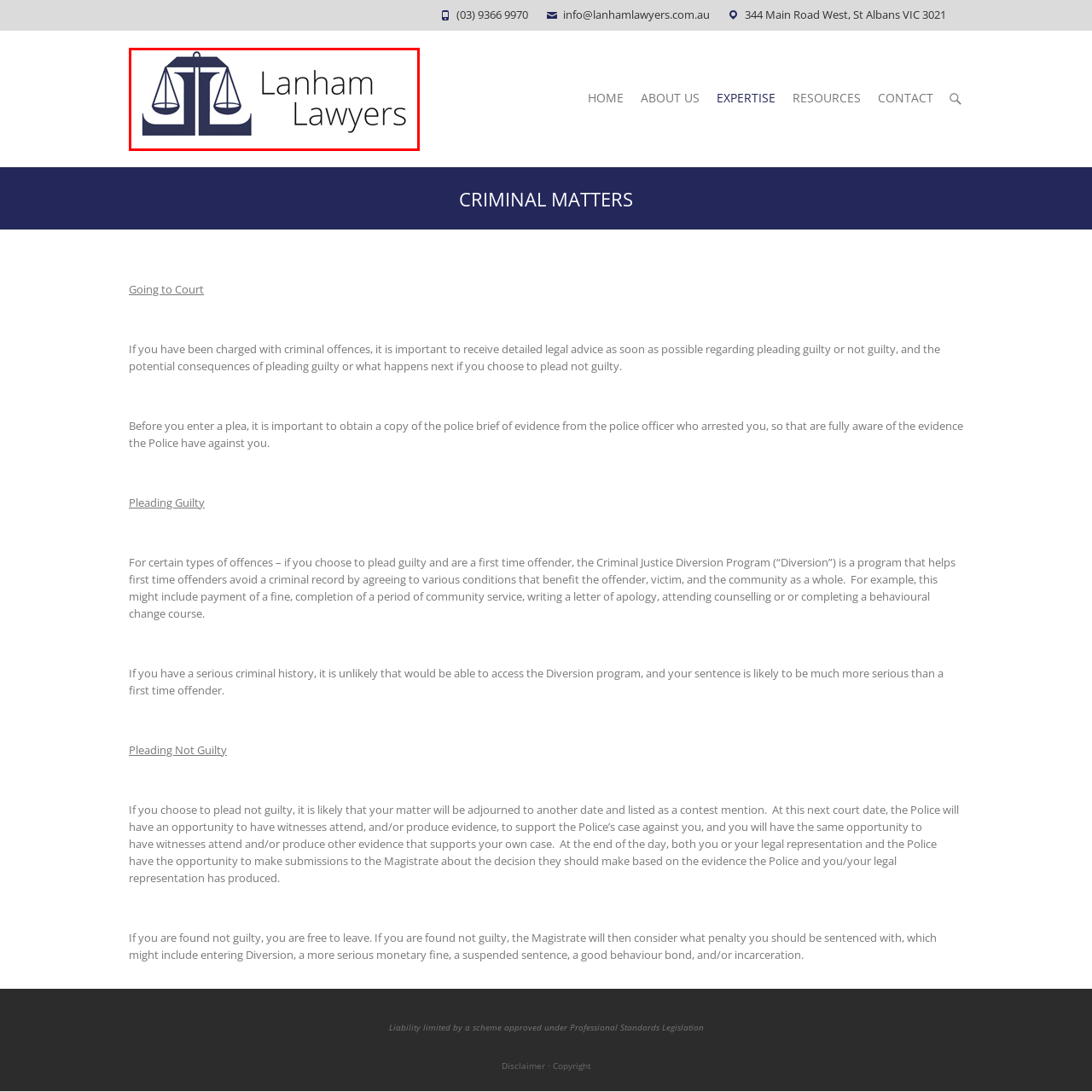What type of font is used for the text?
Study the image highlighted with a red bounding box and respond to the question with a detailed answer.

The text 'Lanham Lawyers' is rendered in a clean, modern font, which emphasizes professionalism and clarity, suggesting that the law firm values simplicity and ease of communication in their branding.